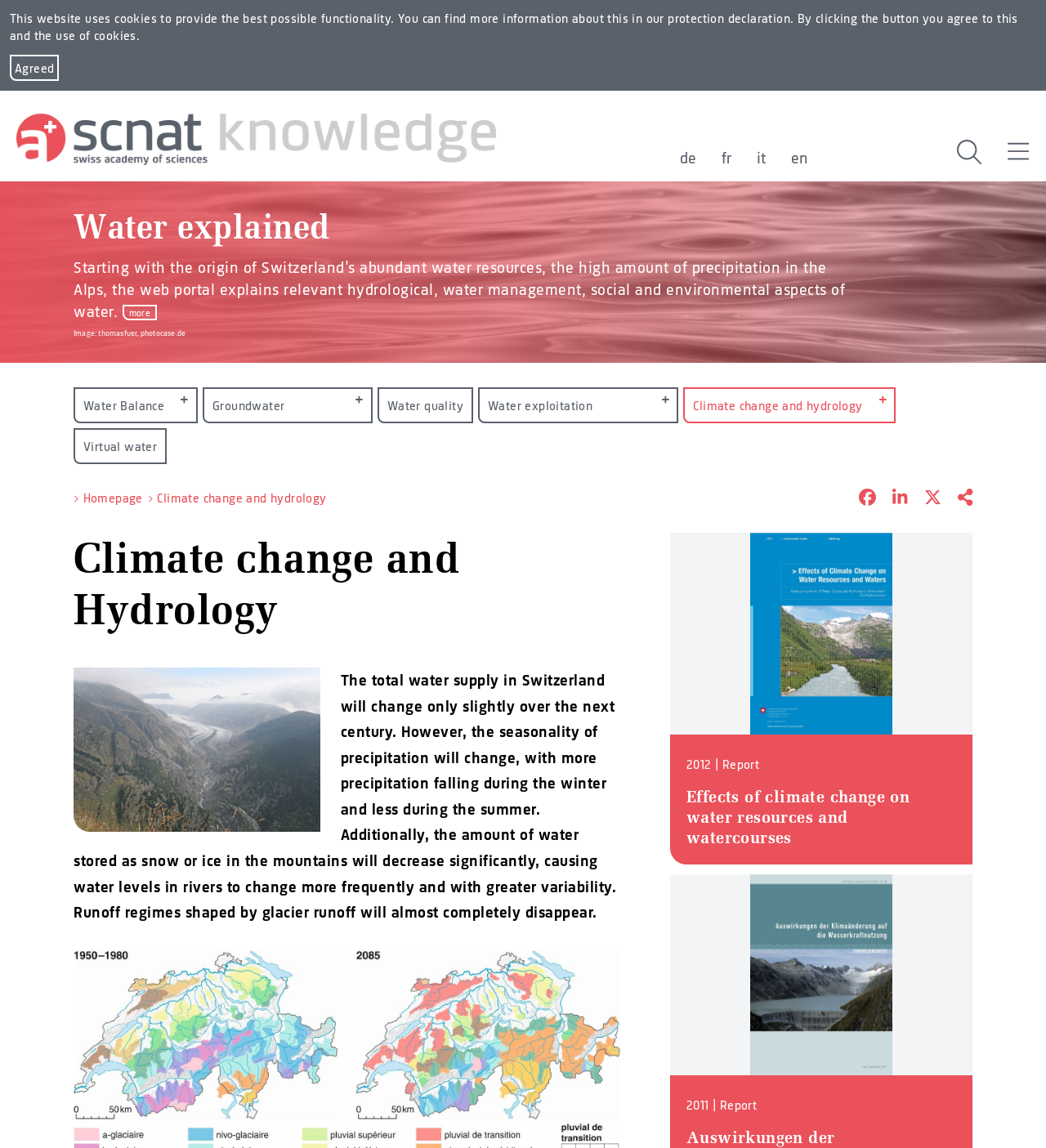Please identify the bounding box coordinates of the element on the webpage that should be clicked to follow this instruction: "Search for something". The bounding box coordinates should be given as four float numbers between 0 and 1, formatted as [left, top, right, bottom].

[0.914, 0.121, 0.939, 0.144]